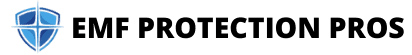Reply to the question with a single word or phrase:
What is the purpose of the logo?

visual anchor